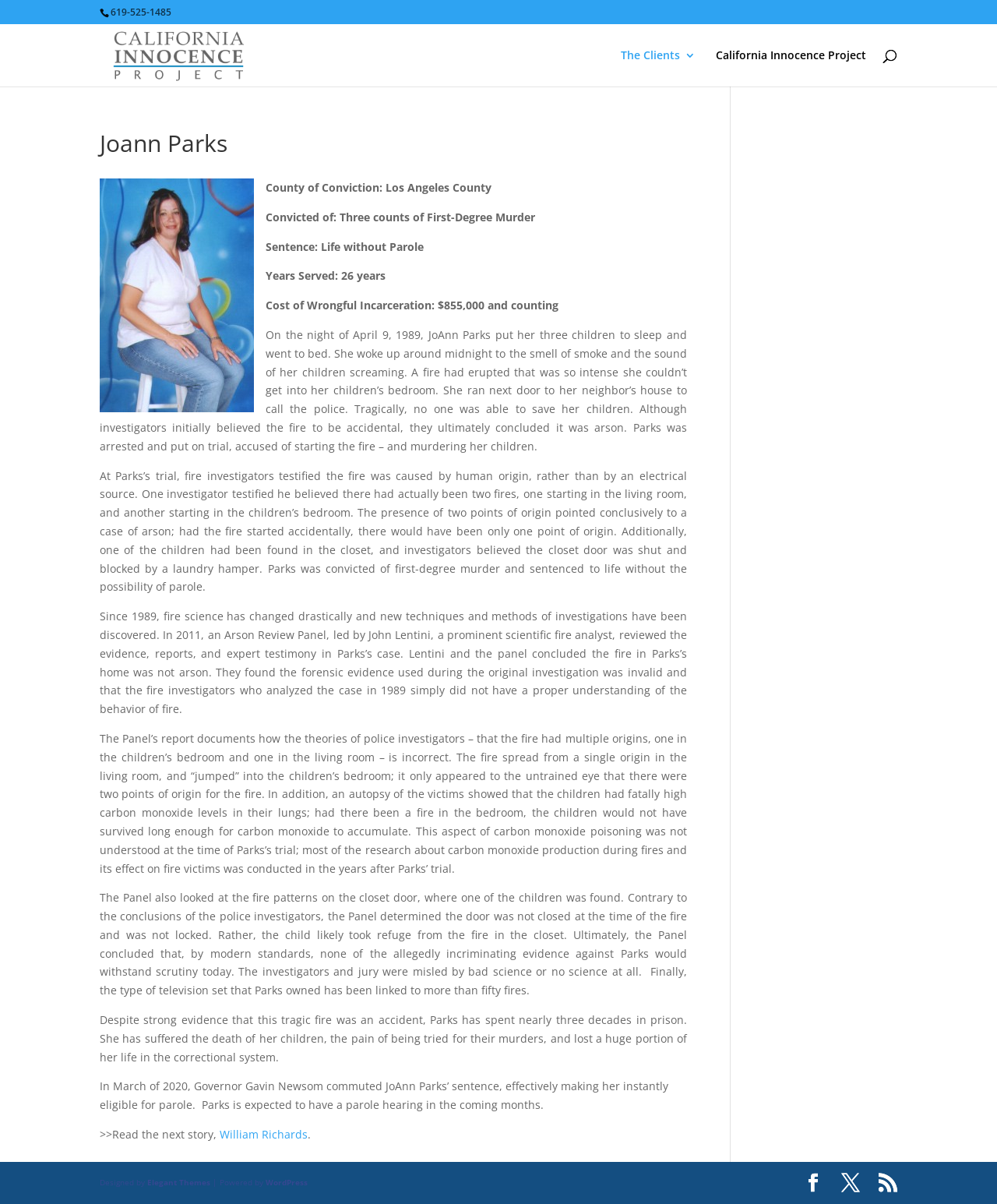Please find the bounding box coordinates of the element that must be clicked to perform the given instruction: "View the next story". The coordinates should be four float numbers from 0 to 1, i.e., [left, top, right, bottom].

[0.22, 0.936, 0.309, 0.948]